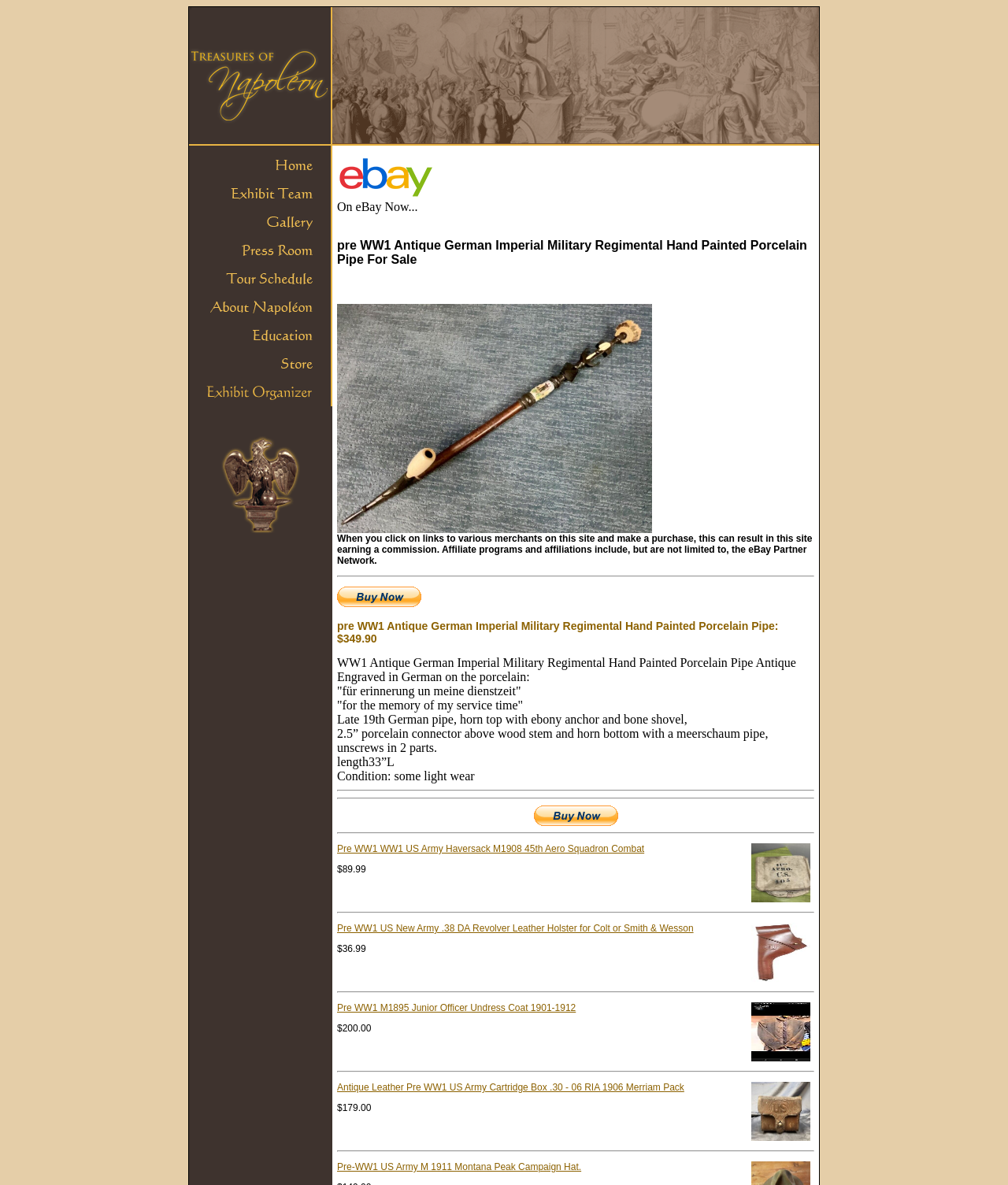Please identify the bounding box coordinates for the region that you need to click to follow this instruction: "Check the price of the 'Pre WW1 M1895 Junior Officer Undress Coat 1901-1912'".

[0.334, 0.863, 0.368, 0.872]